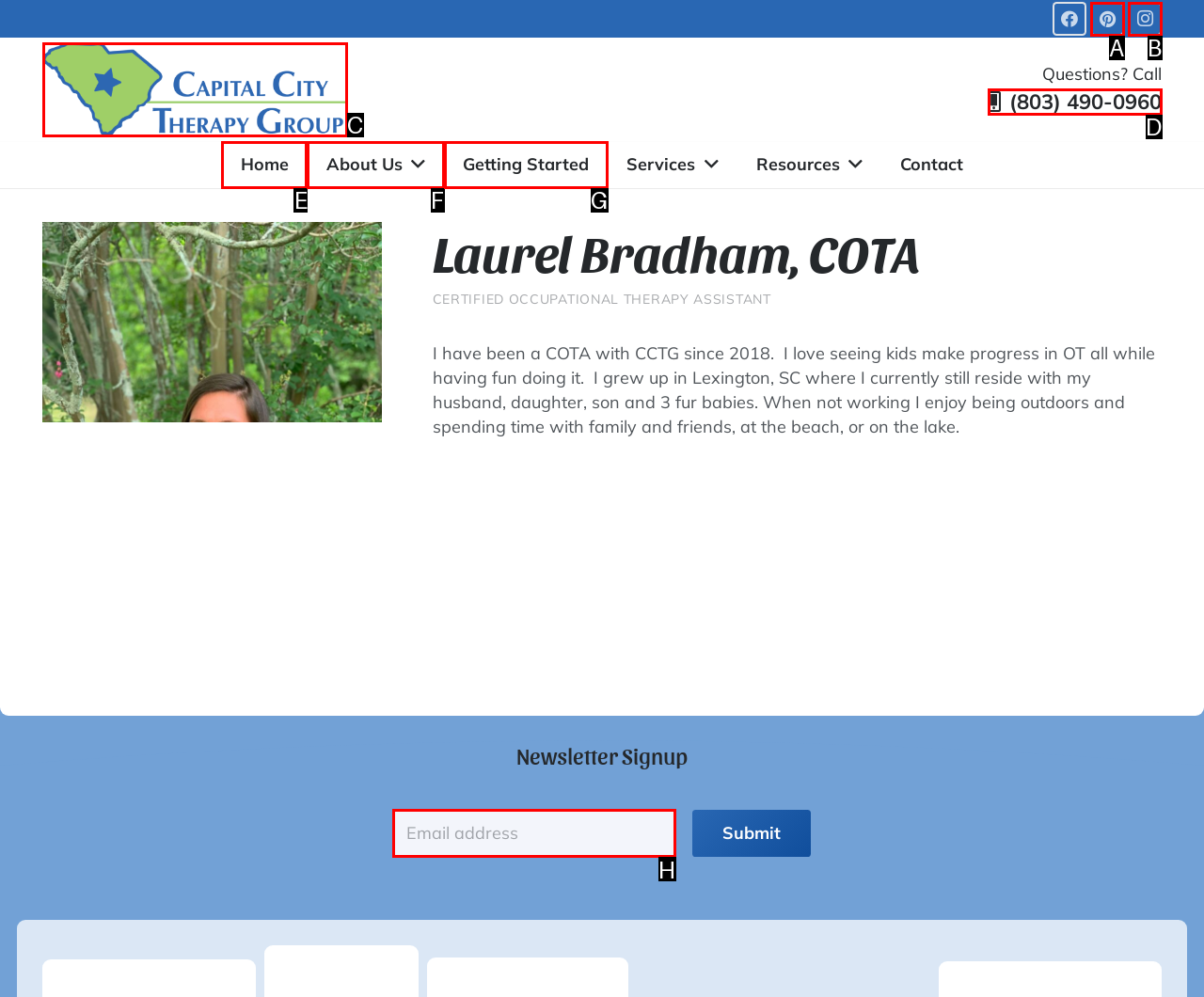Choose the letter of the option you need to click to Search for something. Answer with the letter only.

None